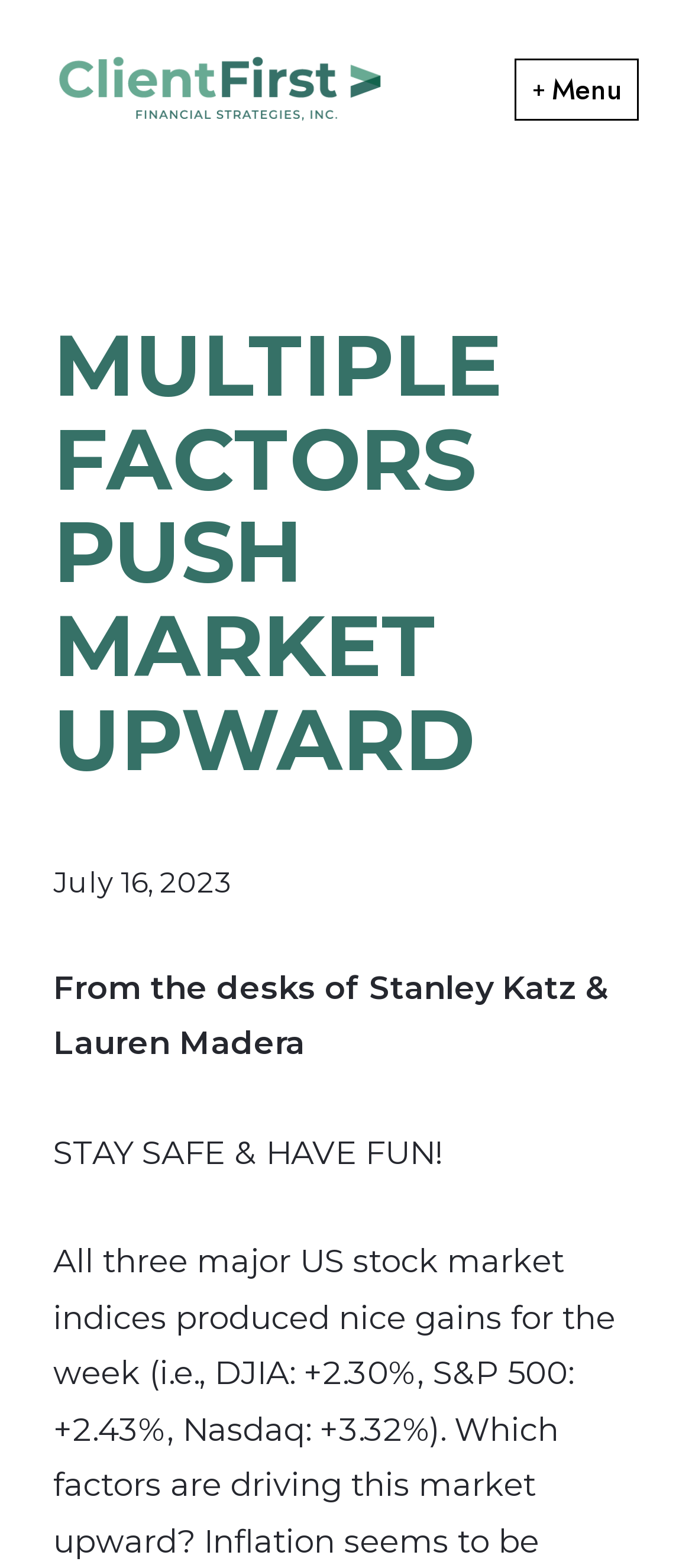Bounding box coordinates should be in the format (top-left x, top-left y, bottom-right x, bottom-right y) and all values should be floating point numbers between 0 and 1. Determine the bounding box coordinate for the UI element described as: Menu

[0.744, 0.037, 0.923, 0.077]